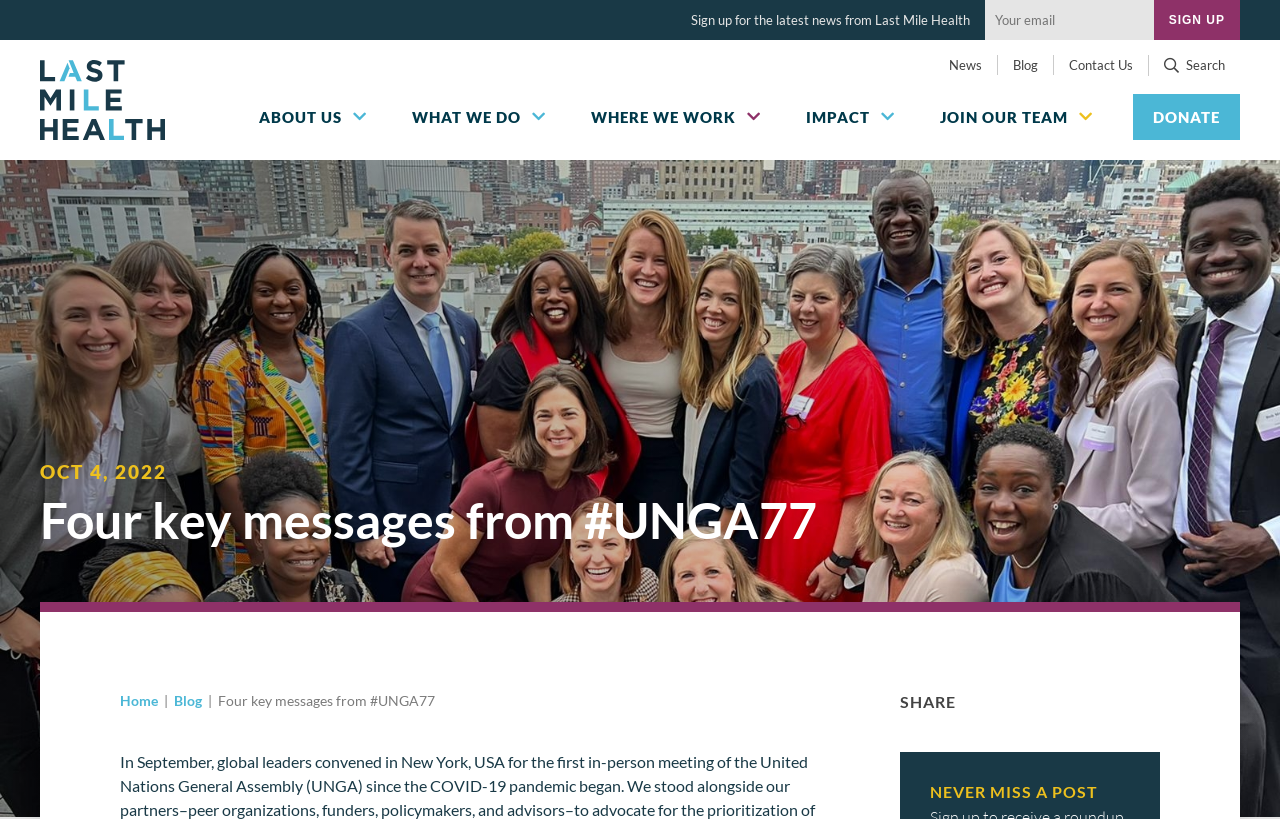What is the date mentioned on the webpage?
Using the picture, provide a one-word or short phrase answer.

OCT 4, 2022